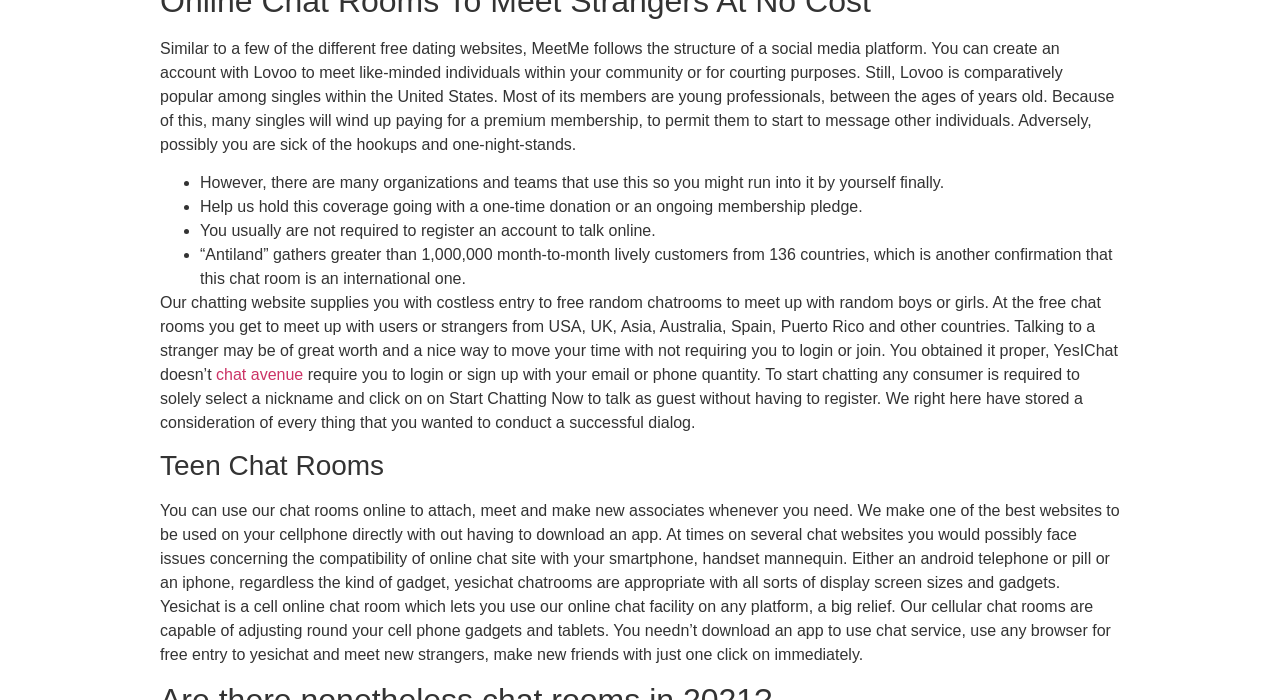Provide a brief response using a word or short phrase to this question:
How many countries are represented in the chat rooms?

136 countries